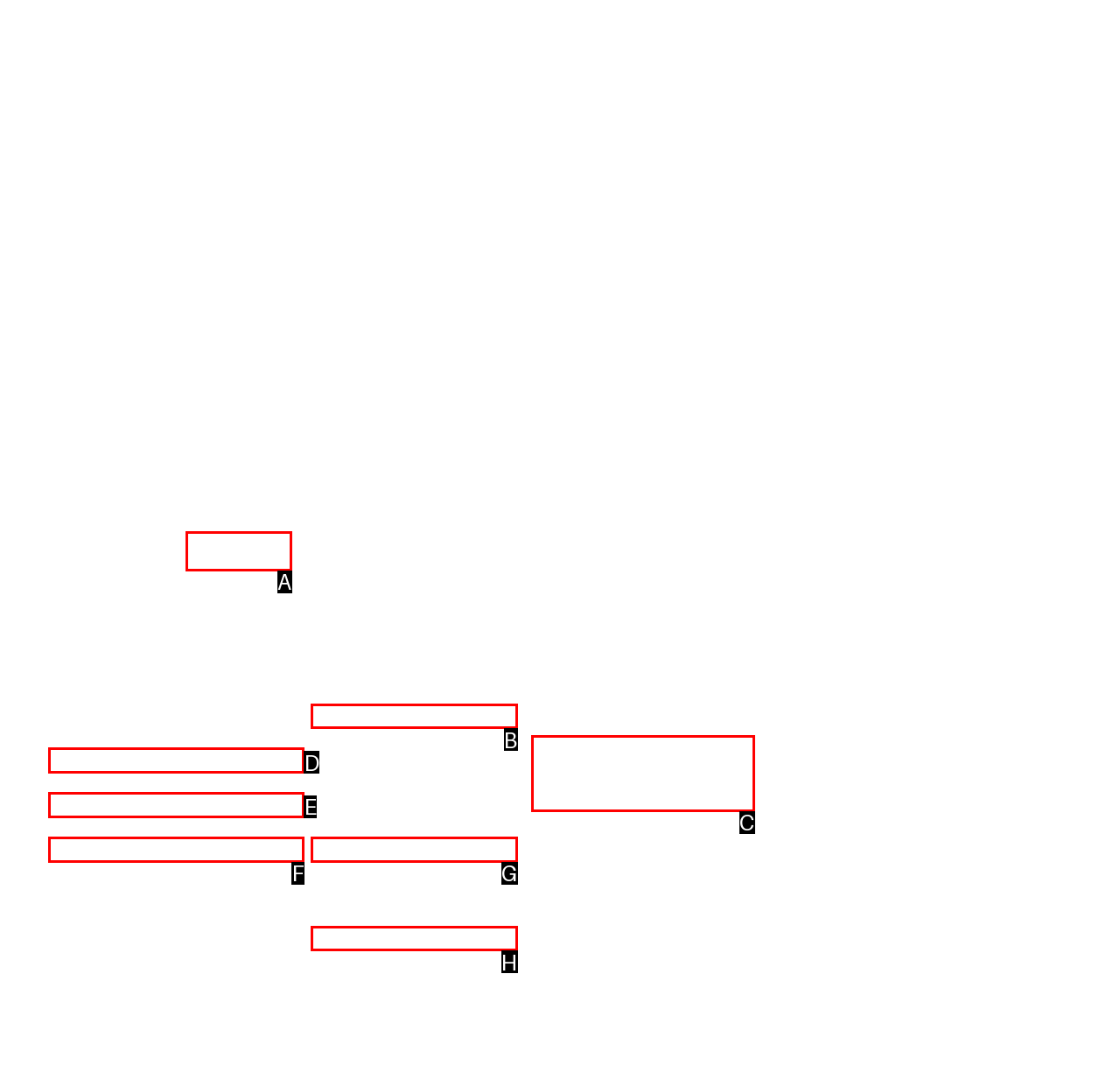Determine which option fits the element description: Modes of Service
Answer with the option’s letter directly.

F